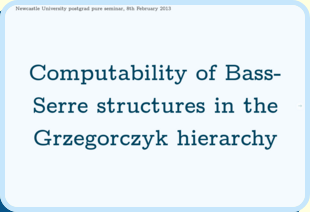What is the date of the seminar?
Using the image, provide a detailed and thorough answer to the question.

The date of the seminar can be found on the title slide, which notes the date as February 8, 2013.